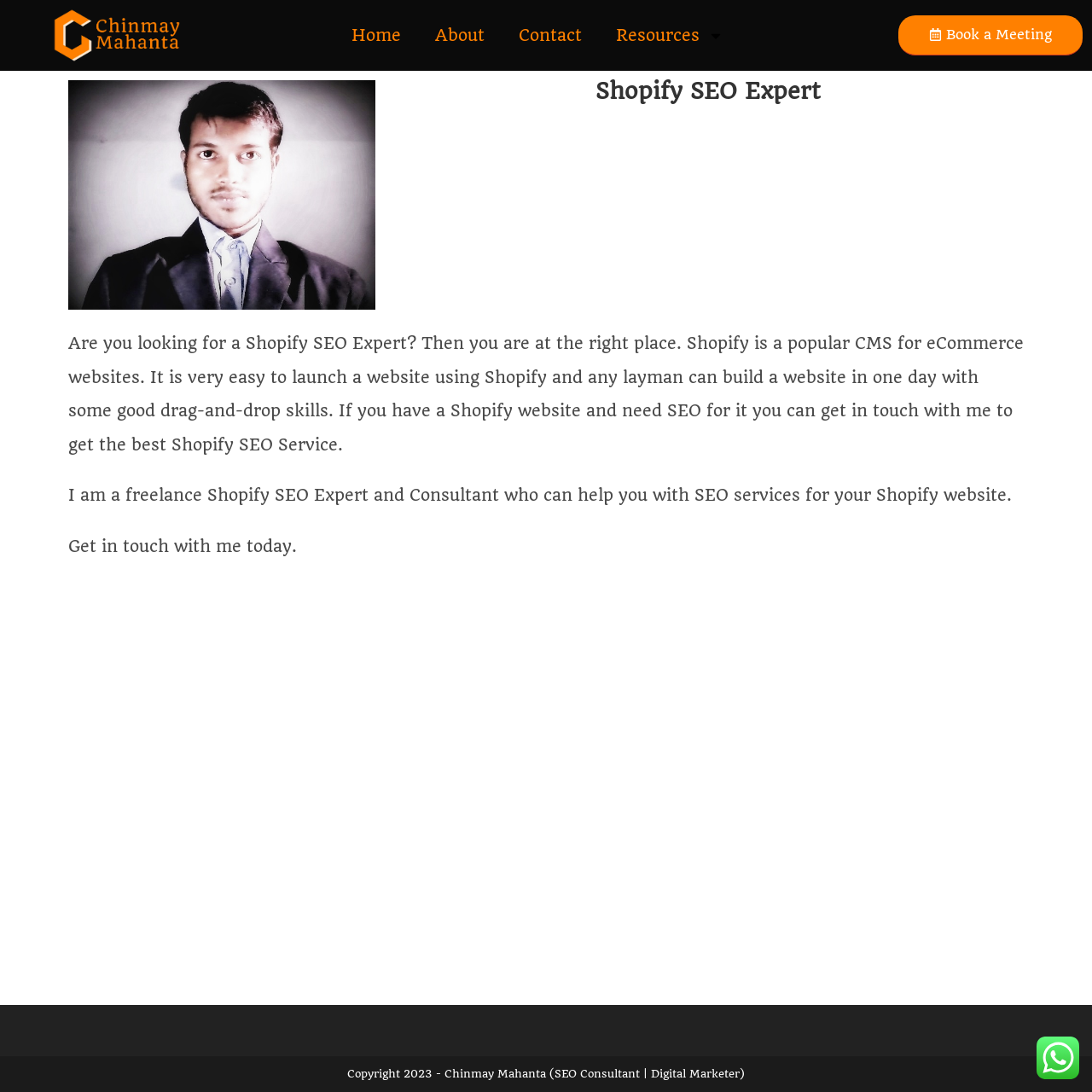Summarize the webpage in an elaborate manner.

This webpage is about Chinmay Mahanta, a freelance Shopify SEO expert and consultant. At the top left corner, there is a logo image with the text "Chinmaymahanta.com - New Logo with Name - 2024". Below the logo, there are four navigation links: "Home", "About", "Contact", and "Resources", which are aligned horizontally. The "Resources" link has a dropdown menu.

On the right side of the navigation links, there is a "Book a Meeting" link. The main content of the webpage is an article that starts with a photo of Chinmay Mahanta, a Shopify SEO expert, on the left side. To the right of the photo, there is a heading that reads "Shopify SEO Expert". Below the heading, there are three paragraphs of text that describe Chinmay's services as a Shopify SEO expert and consultant. The text explains that Chinmay can help with SEO services for Shopify websites and invites visitors to get in touch.

At the bottom of the webpage, there is a copyright notice that reads "Copyright 2023 - Chinmay Mahanta (SEO Consultant | Digital Marketer)". There is also a small image at the bottom right corner of the webpage.